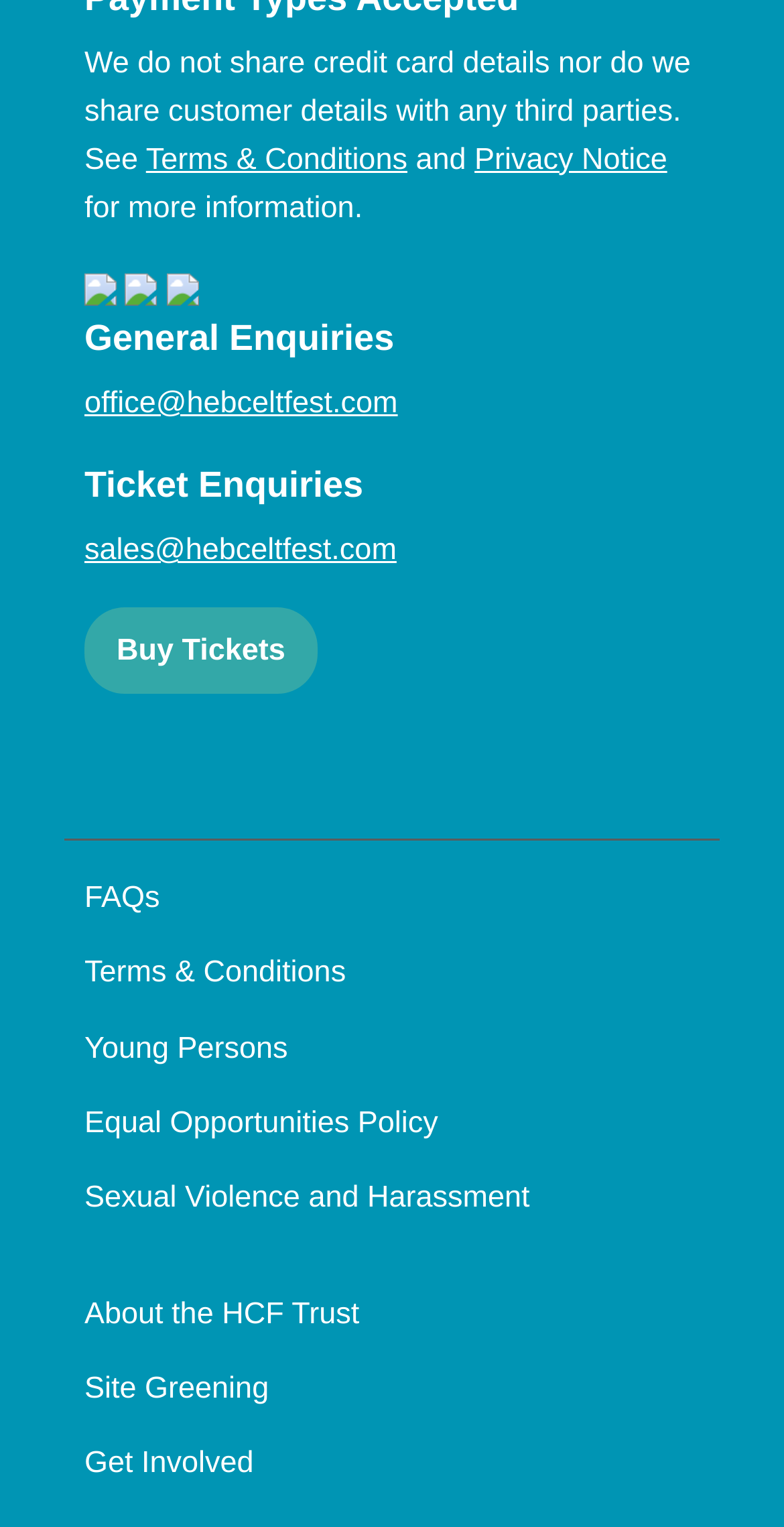Determine the bounding box coordinates of the clickable area required to perform the following instruction: "Get involved". The coordinates should be represented as four float numbers between 0 and 1: [left, top, right, bottom].

[0.108, 0.934, 0.892, 0.983]